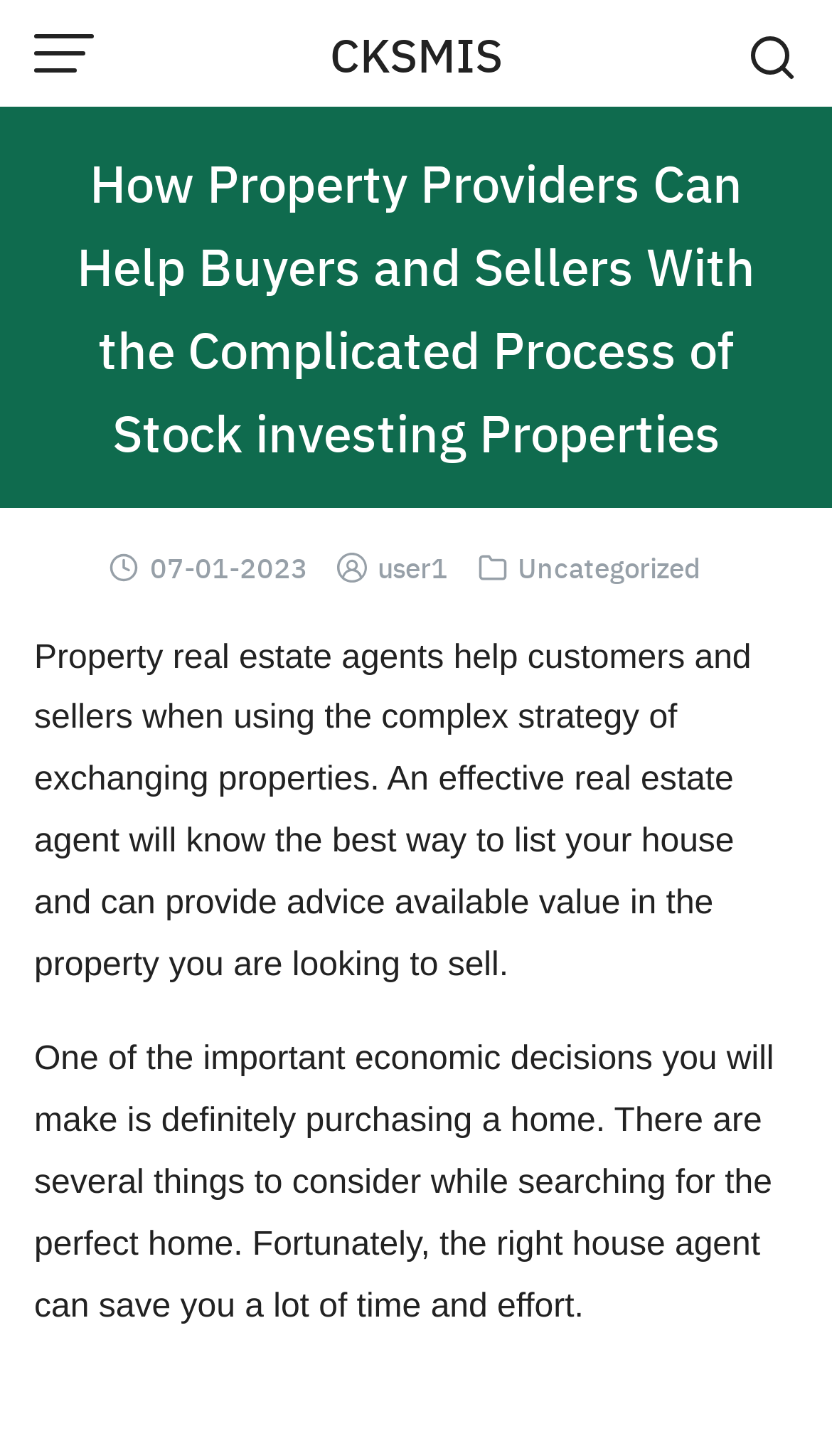Explain in detail what you observe on this webpage.

The webpage appears to be a blog or article page, with a focus on property providers and their role in helping buyers and sellers with the complex process of stock investing properties. 

At the top of the page, there is a link to "CKSMIS" and another link with an image next to it. Below these links, there are several links to various forms, including "ฟอร์มกรอกข้อมูล", "Q1-กรอกข้อมูลผลการแข่งขันทางวิชาการ(นักเรียน)", and others. These links are aligned to the left side of the page.

On the right side of the page, there is a search bar with a button and an image. Below the search bar, there is a link to the article title "How Property Providers Can Help Buyers and Sellers With the Complicated Process of Stock investing Properties".

The main content of the page is divided into two sections. The first section has a header with an image, a date "07-01-2023", and links to the author "user1" and the category "Uncategorized". Below the header, there is a paragraph of text that describes how property real estate agents help customers and sellers when using the complex strategy of exchanging properties.

The second section of the main content has another paragraph of text that discusses the importance of purchasing a home and how the right house agent can save time and effort.